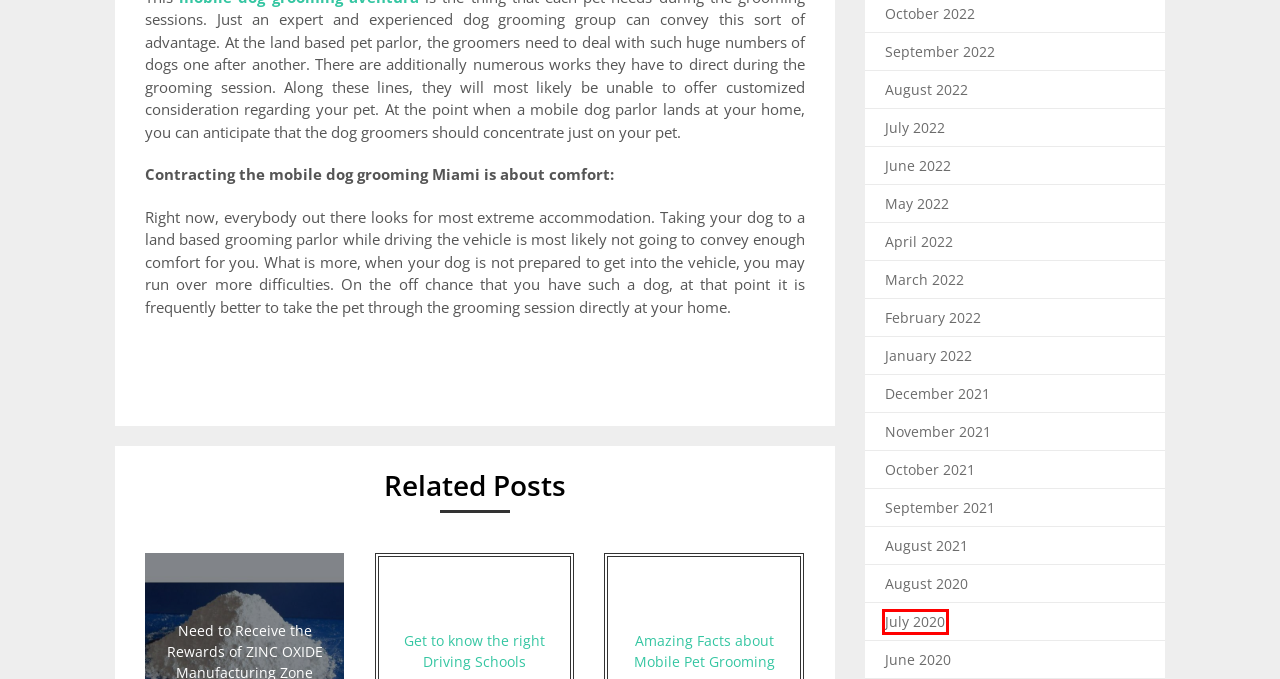Assess the screenshot of a webpage with a red bounding box and determine which webpage description most accurately matches the new page after clicking the element within the red box. Here are the options:
A. November 2021 – Media Presentation
B. October 2021 – Media Presentation
C. March 2022 – Media Presentation
D. June 2022 – Media Presentation
E. August 2020 – Media Presentation
F. July 2020 – Media Presentation
G. December 2021 – Media Presentation
H. August 2022 – Media Presentation

F